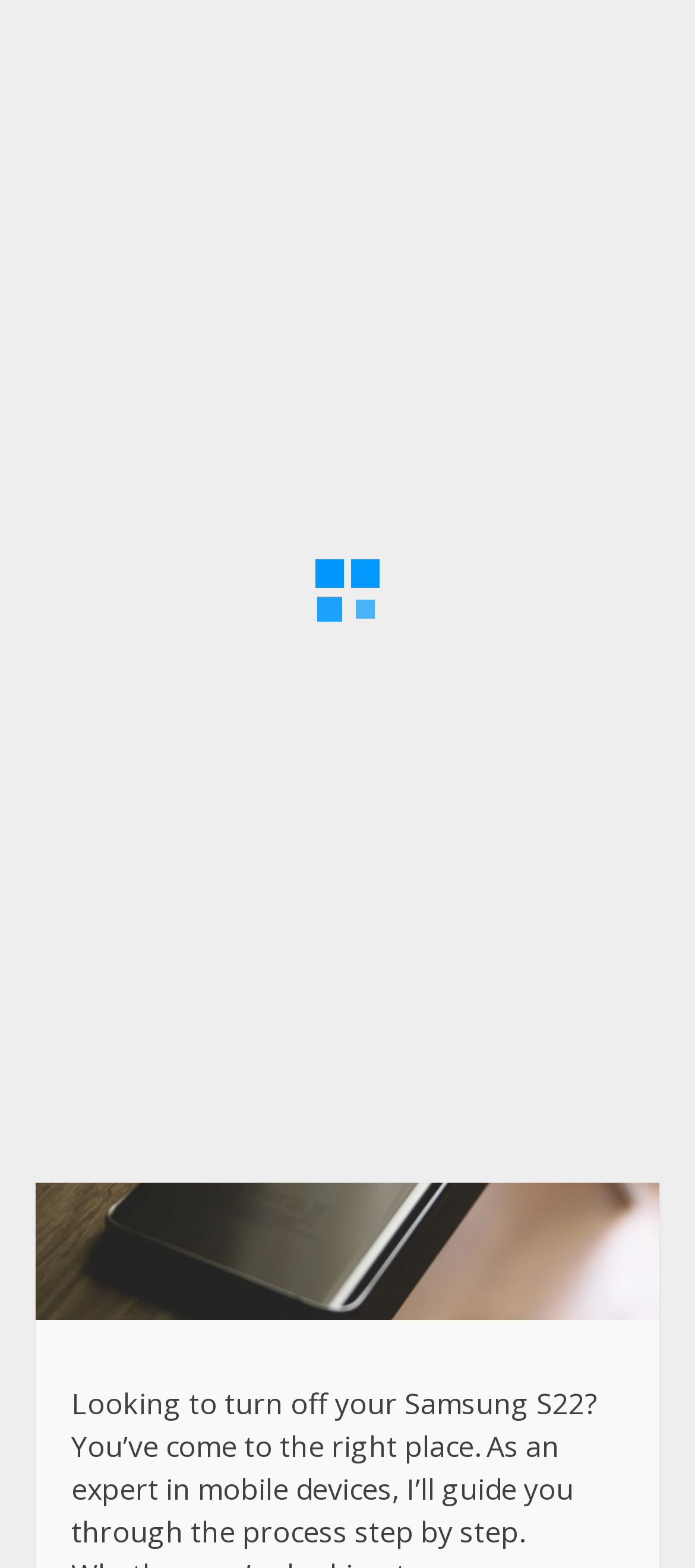What is the name of the blog?
Give a one-word or short-phrase answer derived from the screenshot.

The Stripes Blog